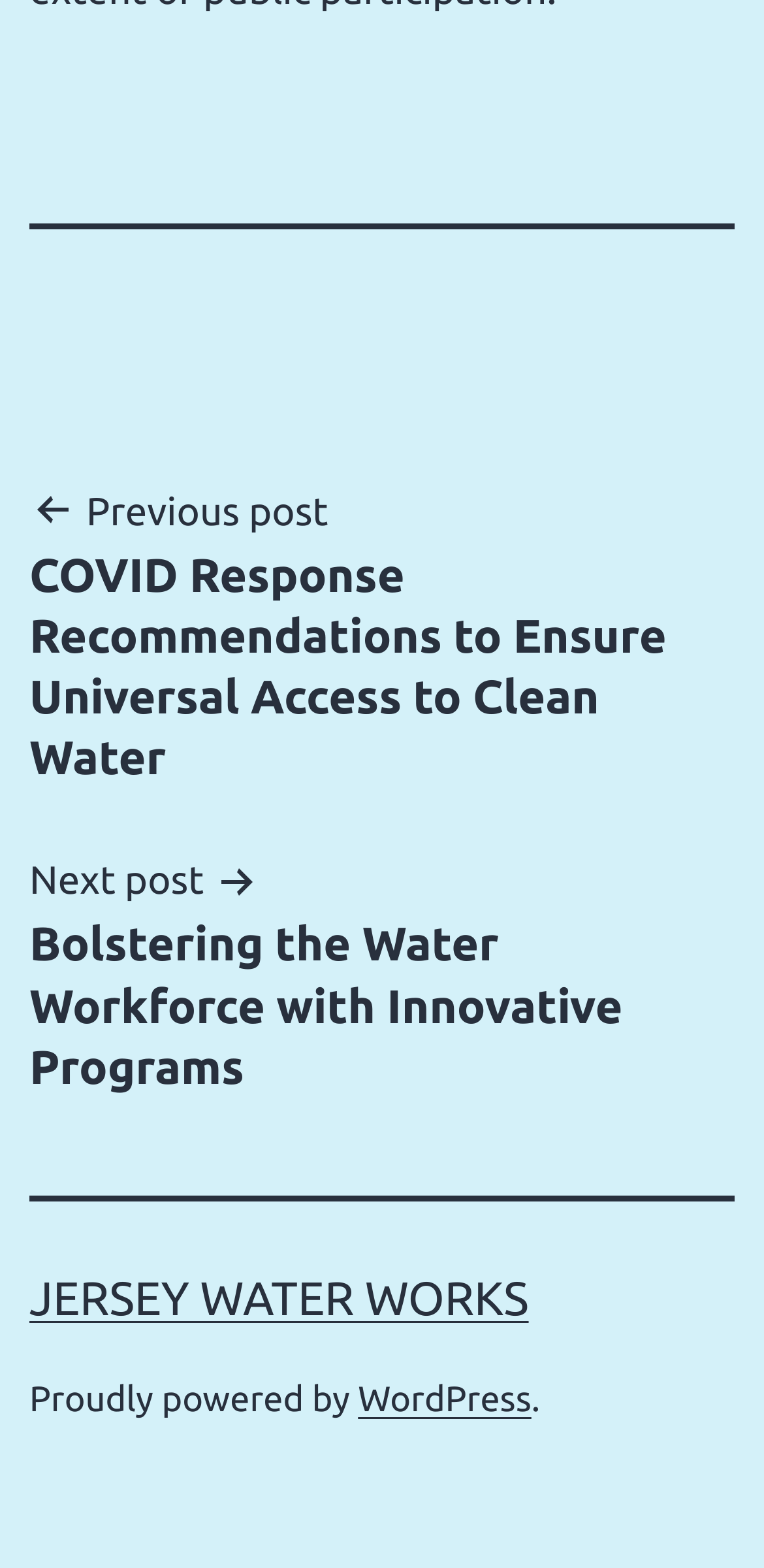Look at the image and give a detailed response to the following question: What is the purpose of the link 'Previous post COVID Response Recommendations to Ensure Universal Access to Clean Water'?

I inferred the purpose of the link by its text and its position within the navigation element. The link is a child of the navigation element and has a text that suggests it leads to a previous post, so its purpose is to navigate to the previous post.